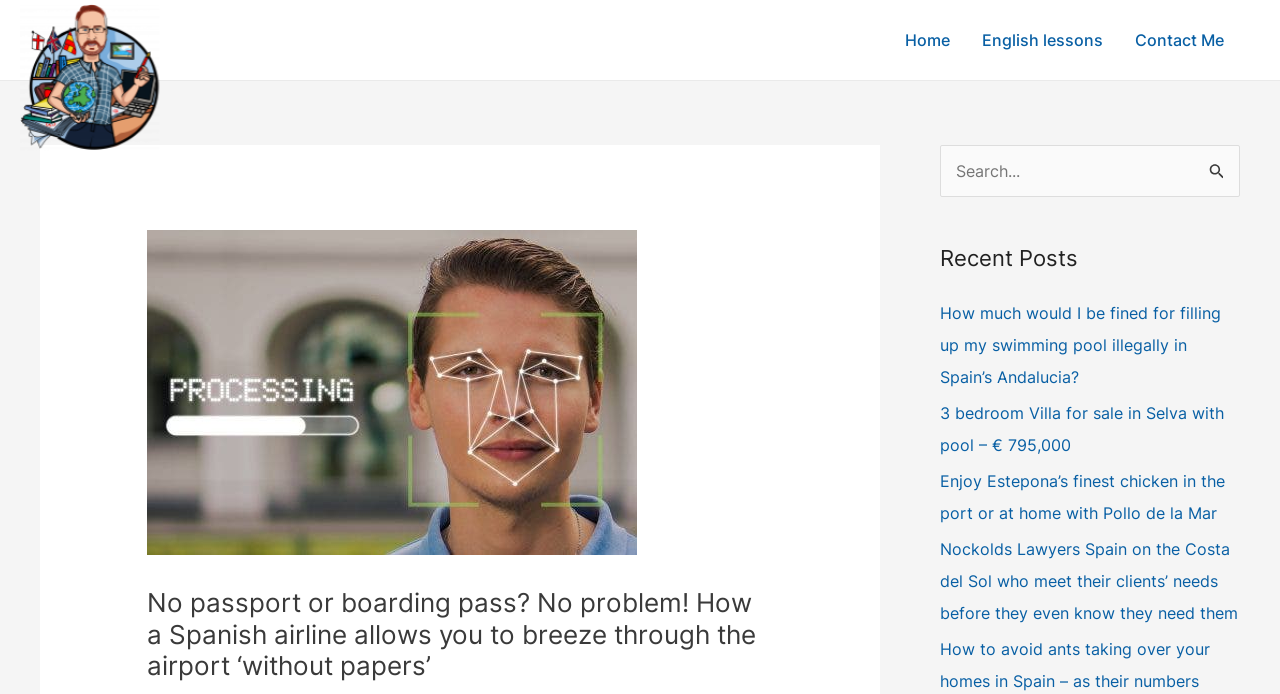How many recent posts are listed?
Please elaborate on the answer to the question with detailed information.

I counted the number of links under the 'Recent Posts' section, which are four article titles.